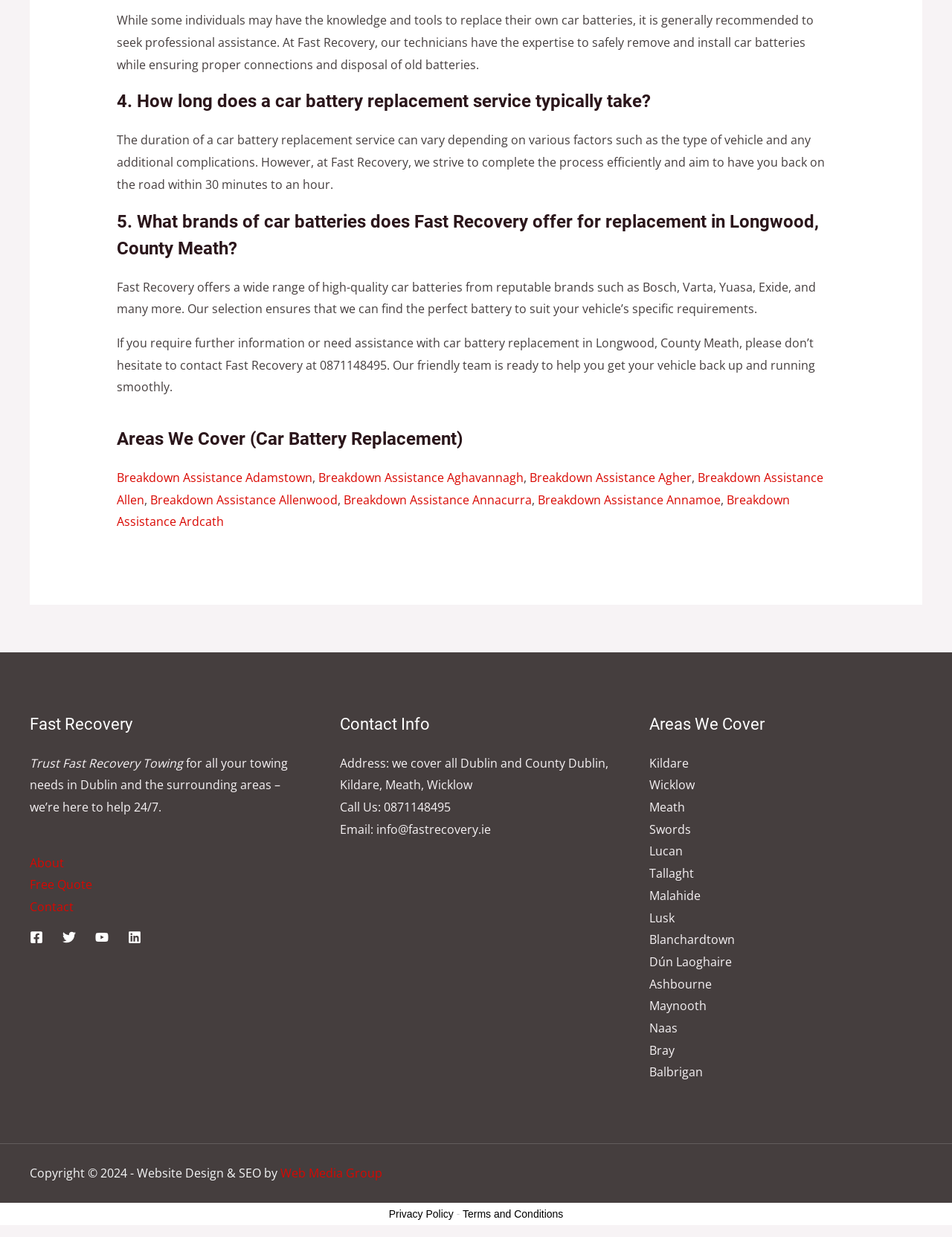What brands of car batteries does Fast Recovery offer?
Refer to the image and provide a one-word or short phrase answer.

Bosch, Varta, Yuasa, Exide, and more